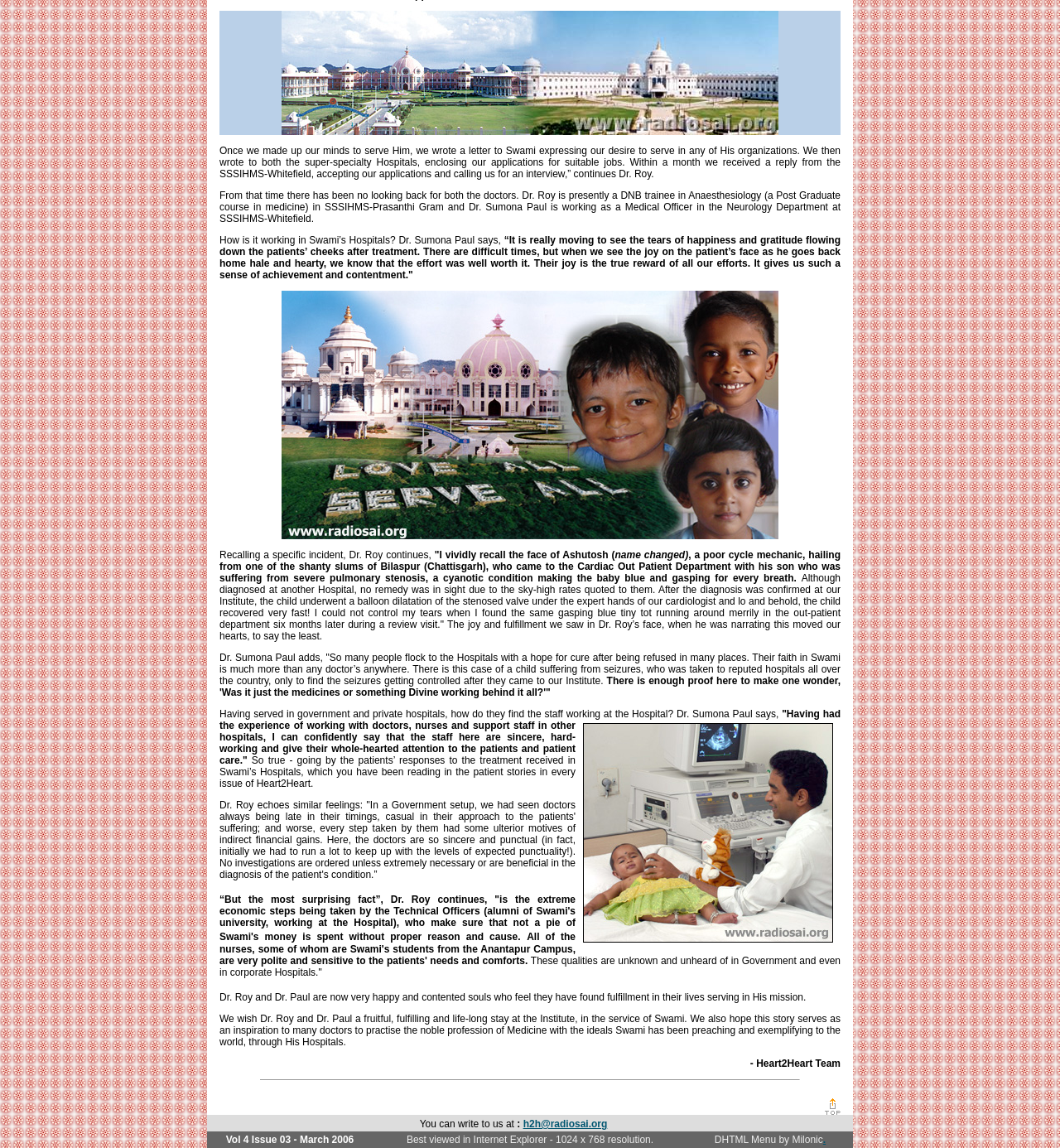What is the profession of Dr. Roy and Dr. Sumona Paul?
Based on the visual details in the image, please answer the question thoroughly.

Based on the text, it is clear that Dr. Roy and Dr. Sumona Paul are doctors who have been serving in Swami's hospitals. They have shared their experiences and feelings about working in these hospitals.